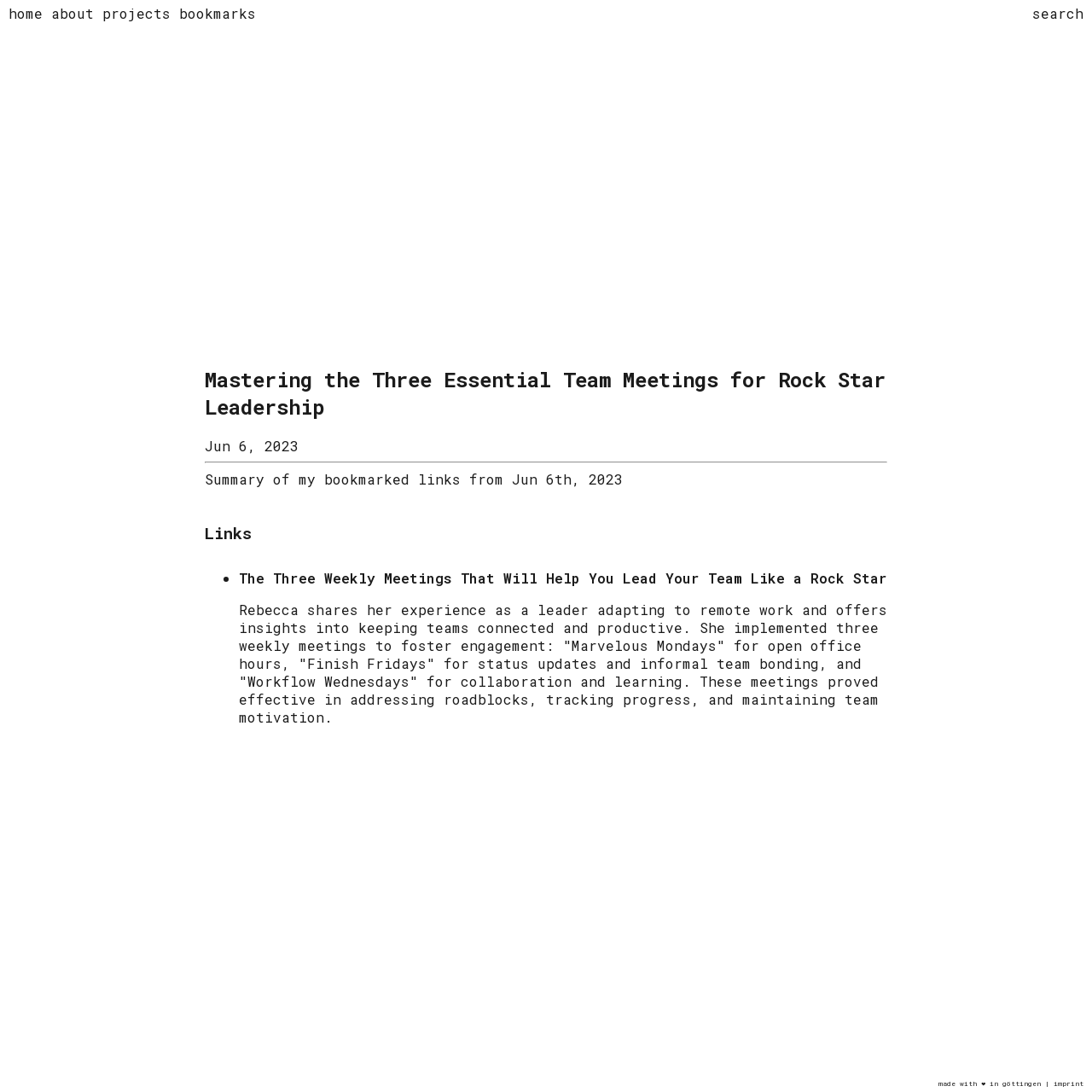Please answer the following question using a single word or phrase: 
What is the location associated with the imprint?

Göttingen